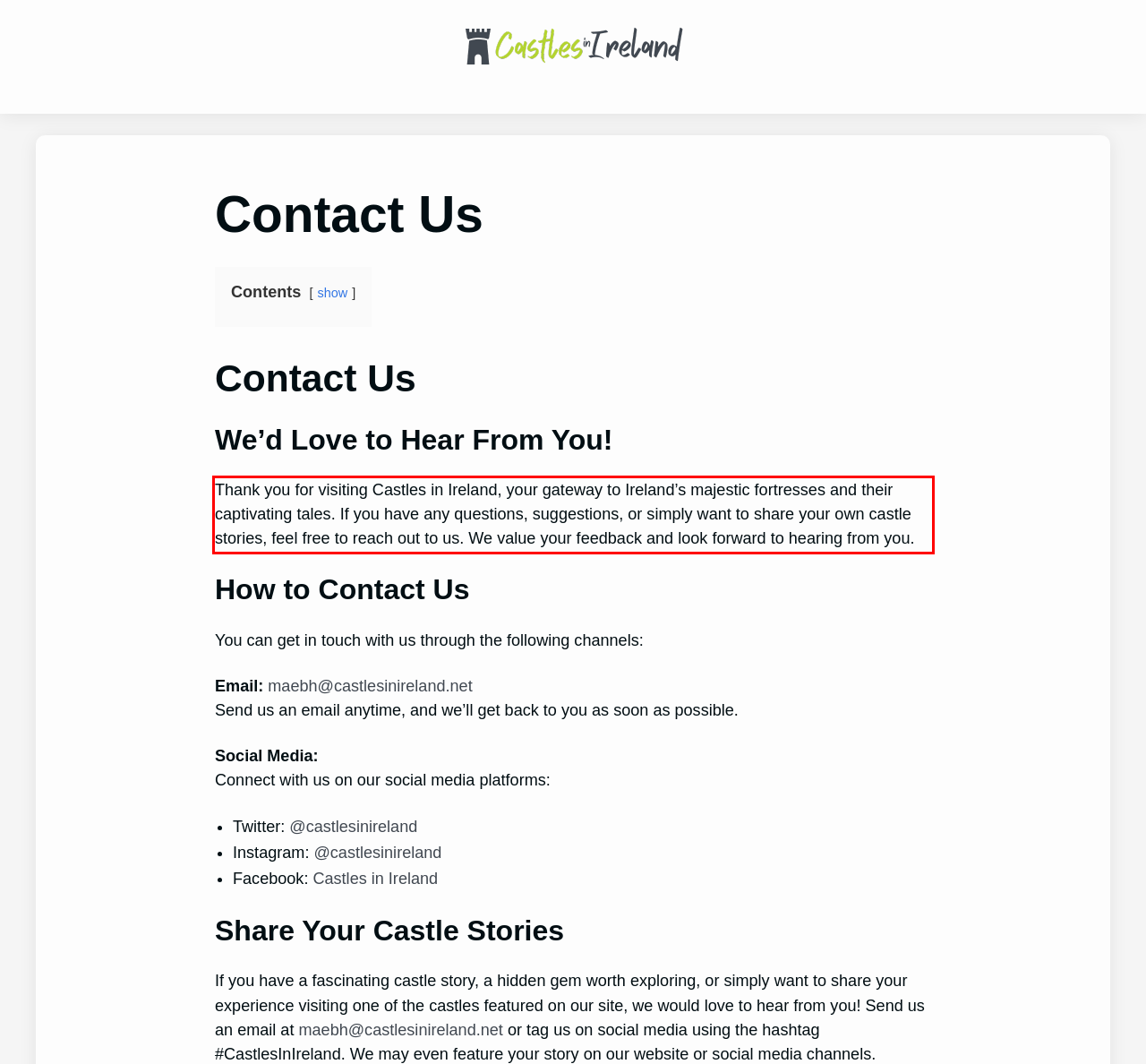You have a screenshot of a webpage with a red bounding box. Use OCR to generate the text contained within this red rectangle.

Thank you for visiting Castles in Ireland, your gateway to Ireland’s majestic fortresses and their captivating tales. If you have any questions, suggestions, or simply want to share your own castle stories, feel free to reach out to us. We value your feedback and look forward to hearing from you.